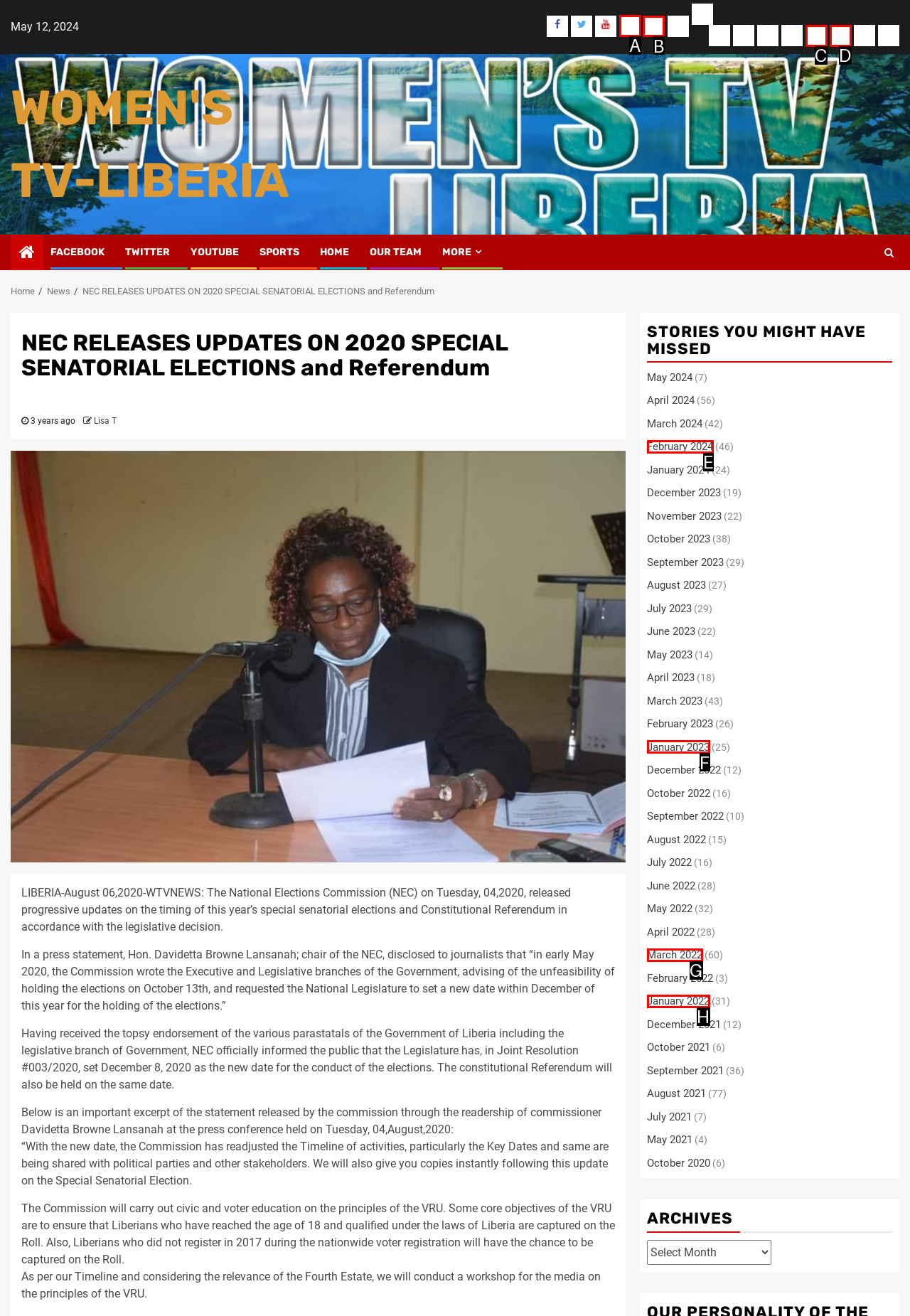Indicate the letter of the UI element that should be clicked to accomplish the task: Go to Home page. Answer with the letter only.

B